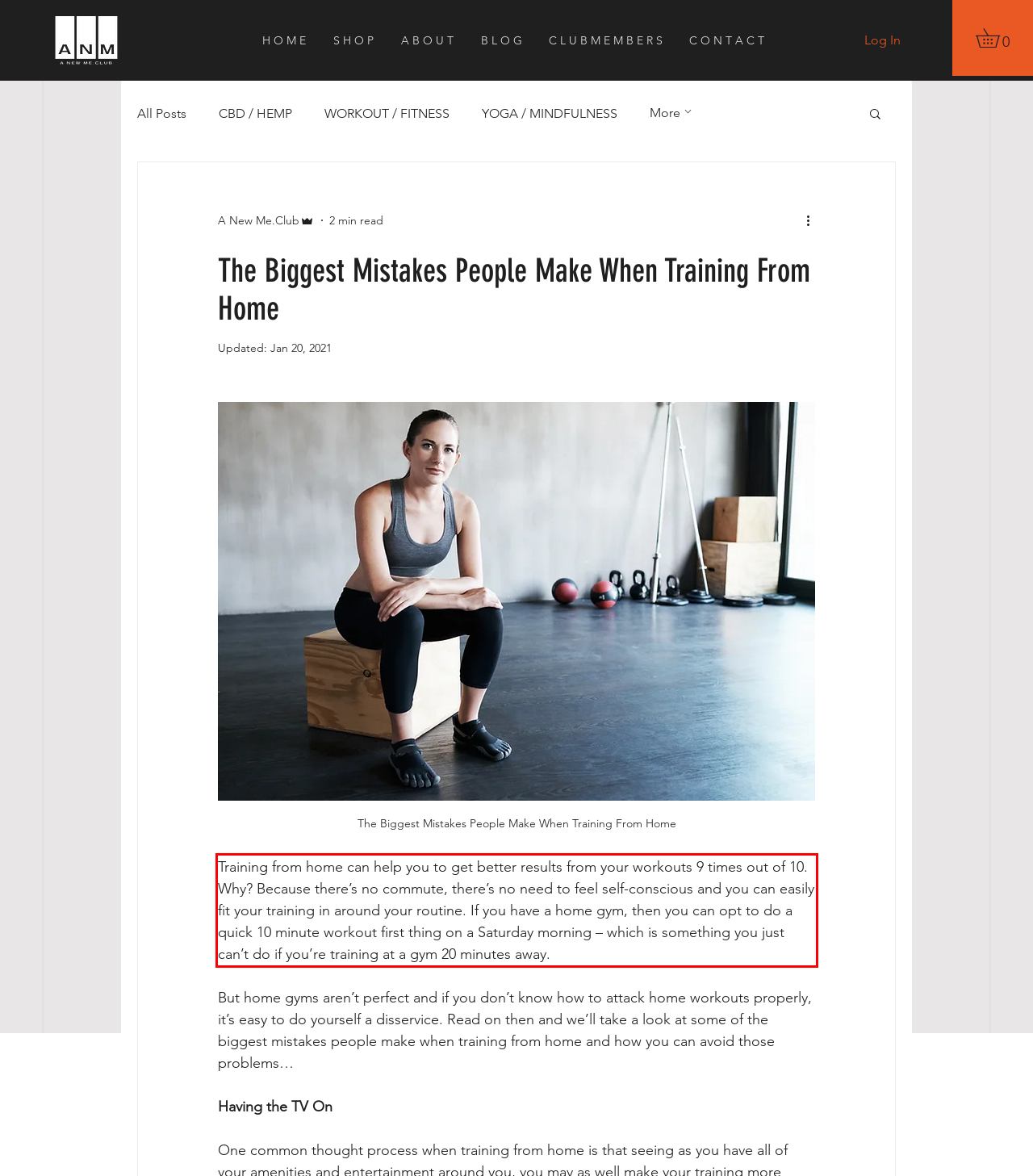Please examine the webpage screenshot containing a red bounding box and use OCR to recognize and output the text inside the red bounding box.

Training from home can help you to get better results from your workouts 9 times out of 10. Why? Because there’s no commute, there’s no need to feel self-conscious and you can easily fit your training in around your routine. If you have a home gym, then you can opt to do a quick 10 minute workout first thing on a Saturday morning – which is something you just can’t do if you’re training at a gym 20 minutes away.